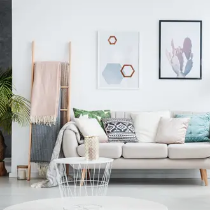Please provide a short answer using a single word or phrase for the question:
What is the style of the room's decor?

Combination of comfort and contemporary